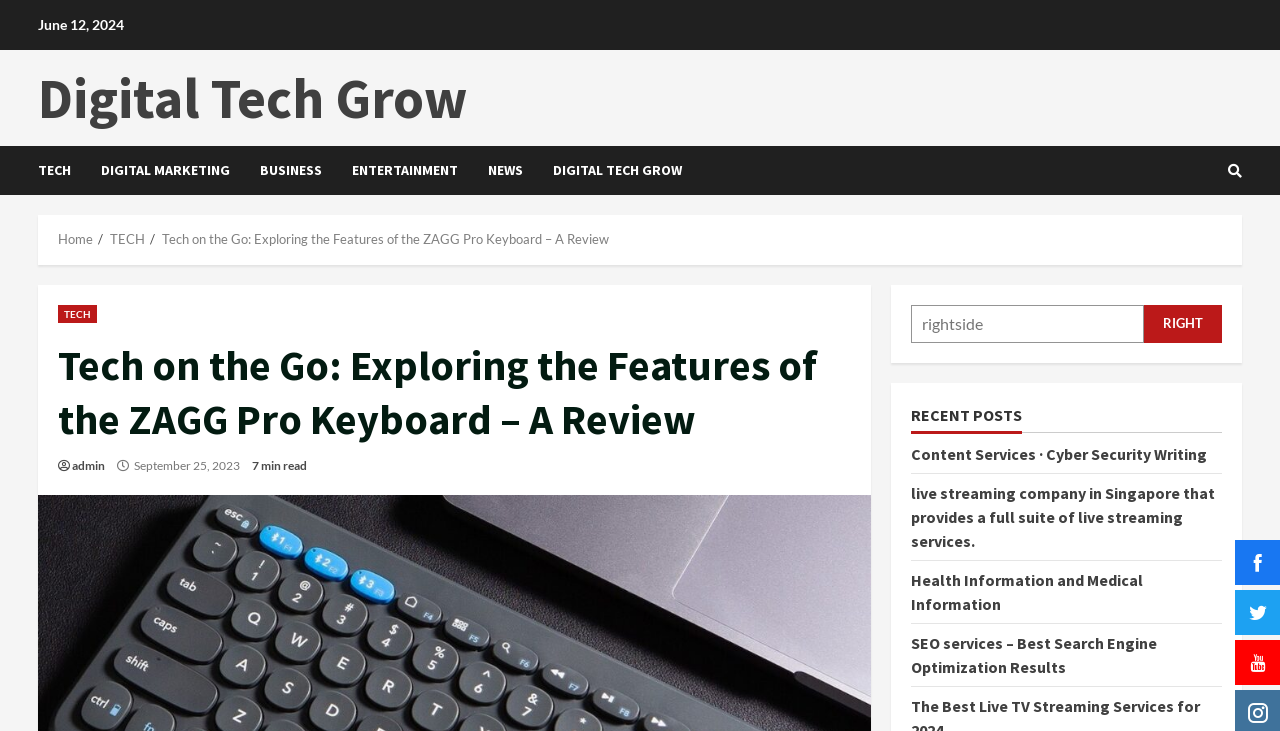Respond to the question below with a single word or phrase: What is the date of the article?

September 25, 2023